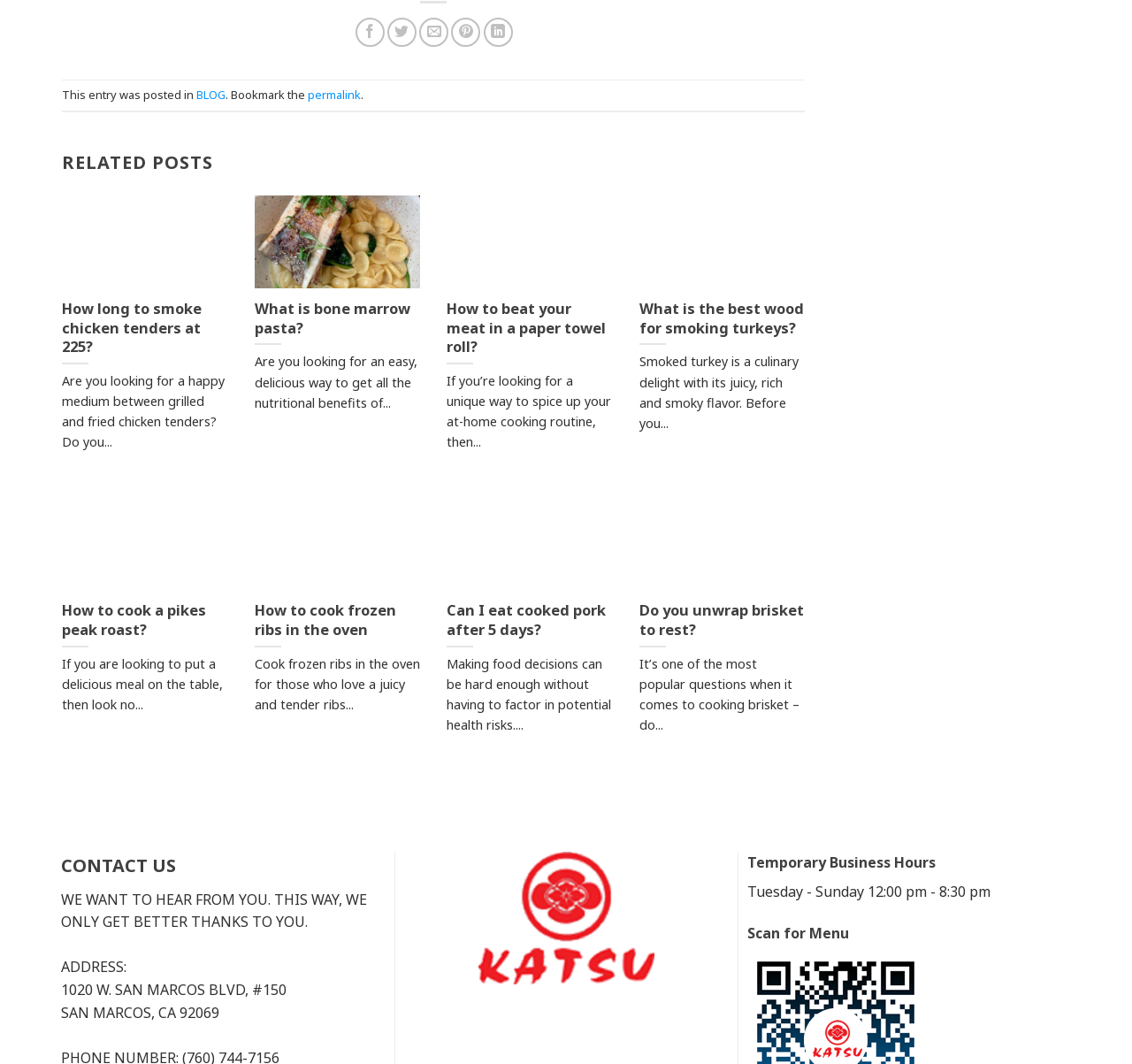Locate the bounding box coordinates of the clickable region to complete the following instruction: "Share on Facebook."

[0.314, 0.016, 0.34, 0.044]